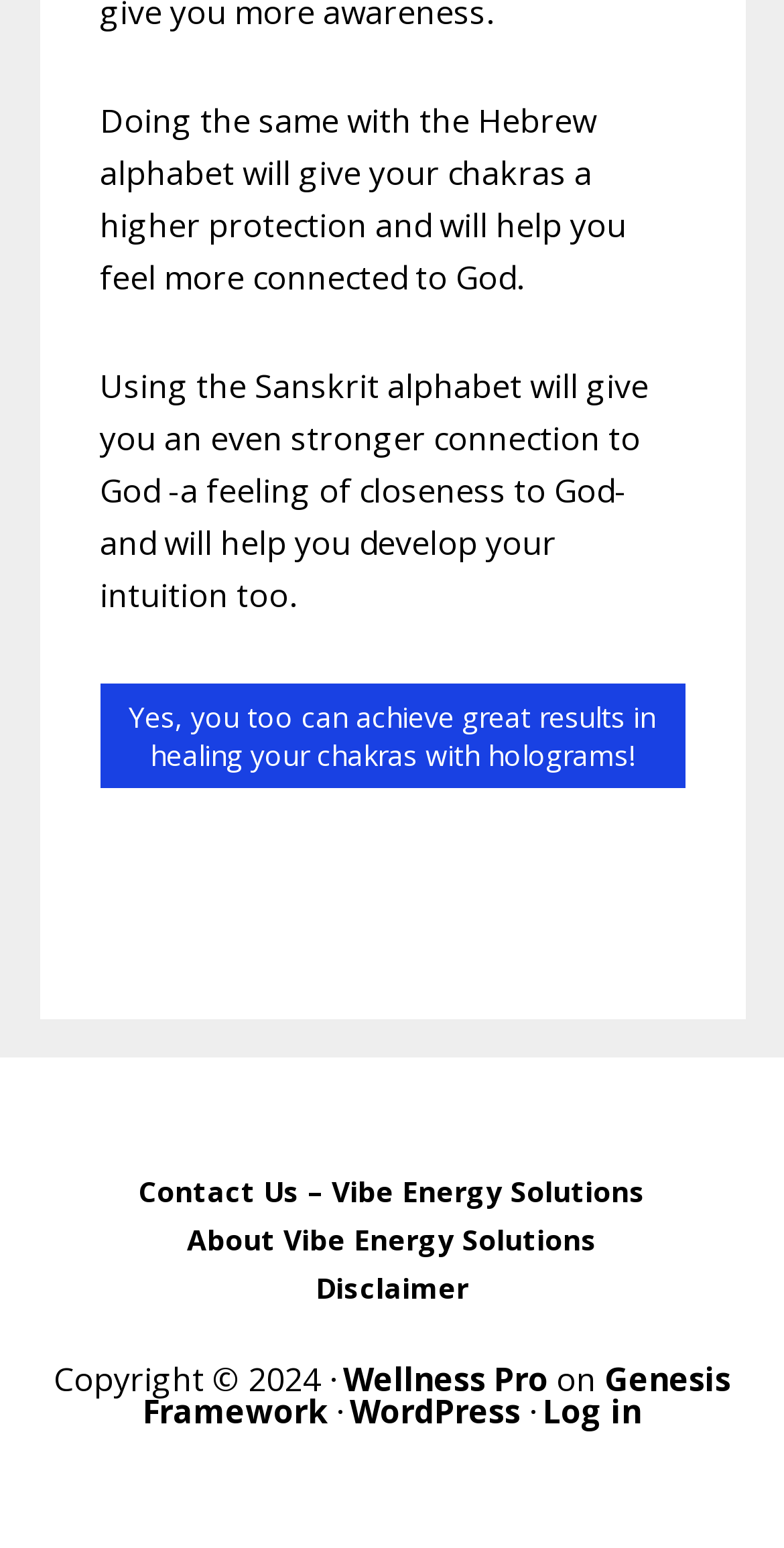Bounding box coordinates are to be given in the format (top-left x, top-left y, bottom-right x, bottom-right y). All values must be floating point numbers between 0 and 1. Provide the bounding box coordinate for the UI element described as: WordPress

[0.446, 0.897, 0.664, 0.926]